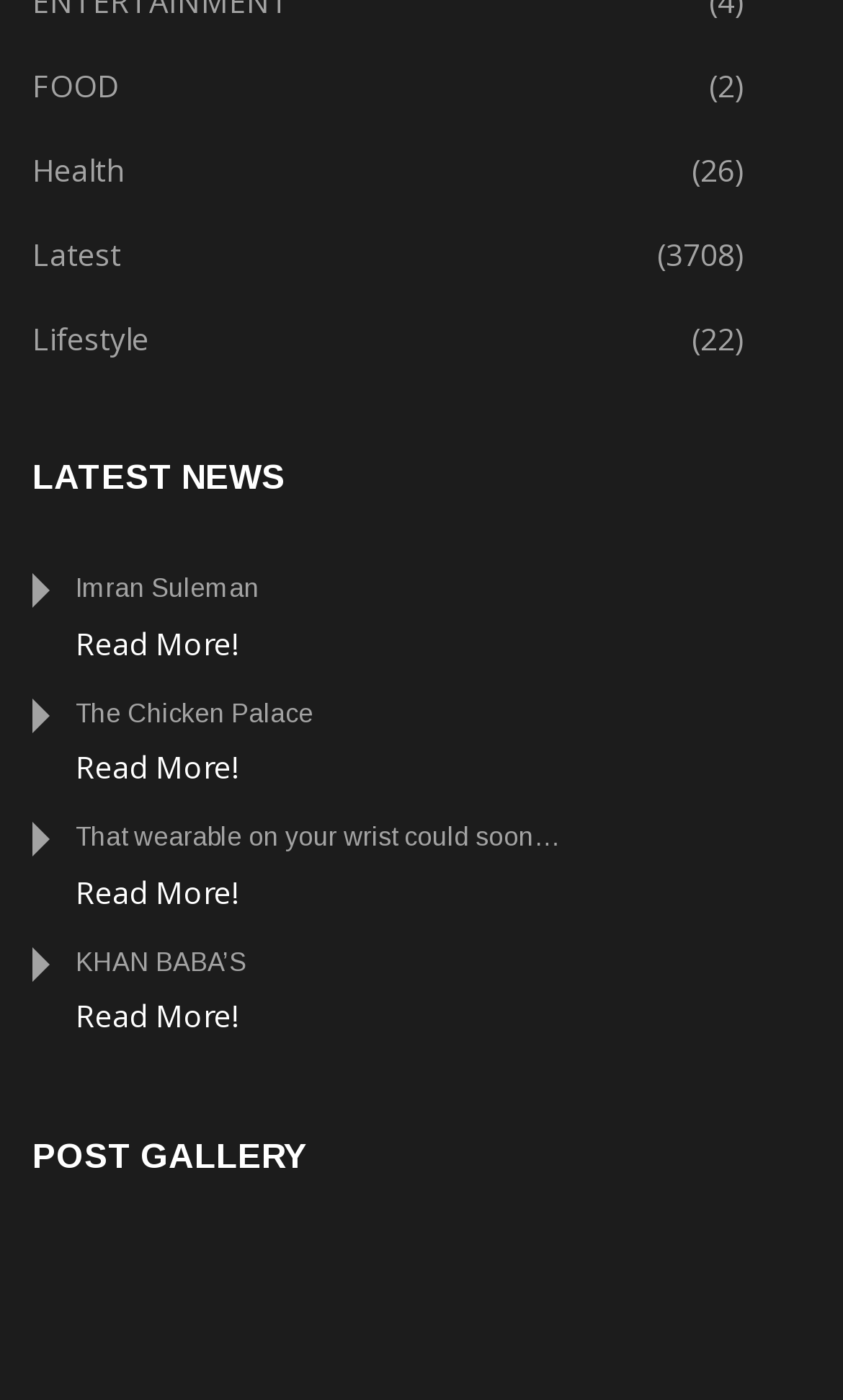Examine the image carefully and respond to the question with a detailed answer: 
What is the category with the most news?

By analyzing the links on the webpage, I found that the category 'LATEST' has the most news with 3708 items, which is the highest number among all categories.